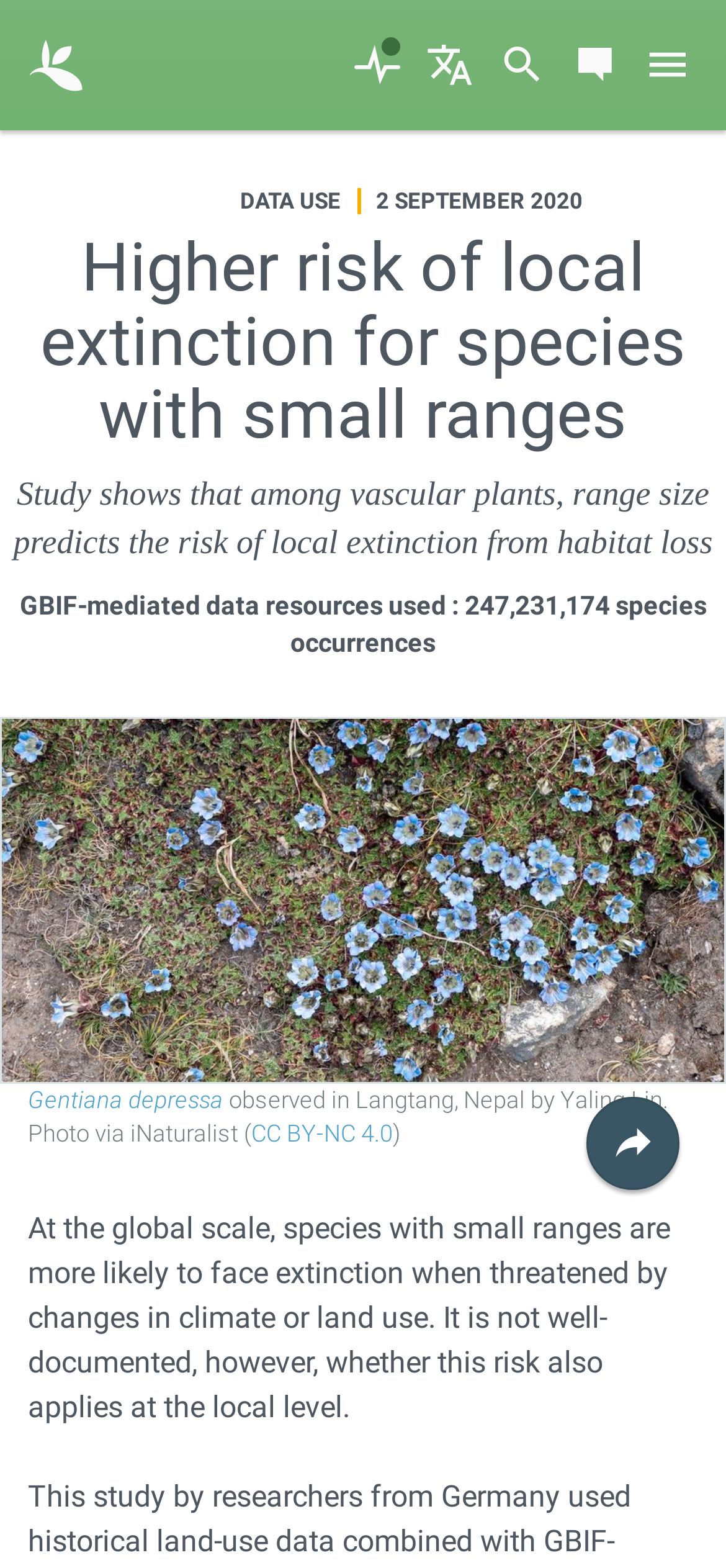How many species occurrences are used in the study?
Using the image as a reference, answer the question in detail.

I found the answer by looking at the text '247,231,174 species occurrences' which is located below the heading 'Higher risk of local extinction for species with small ranges'.